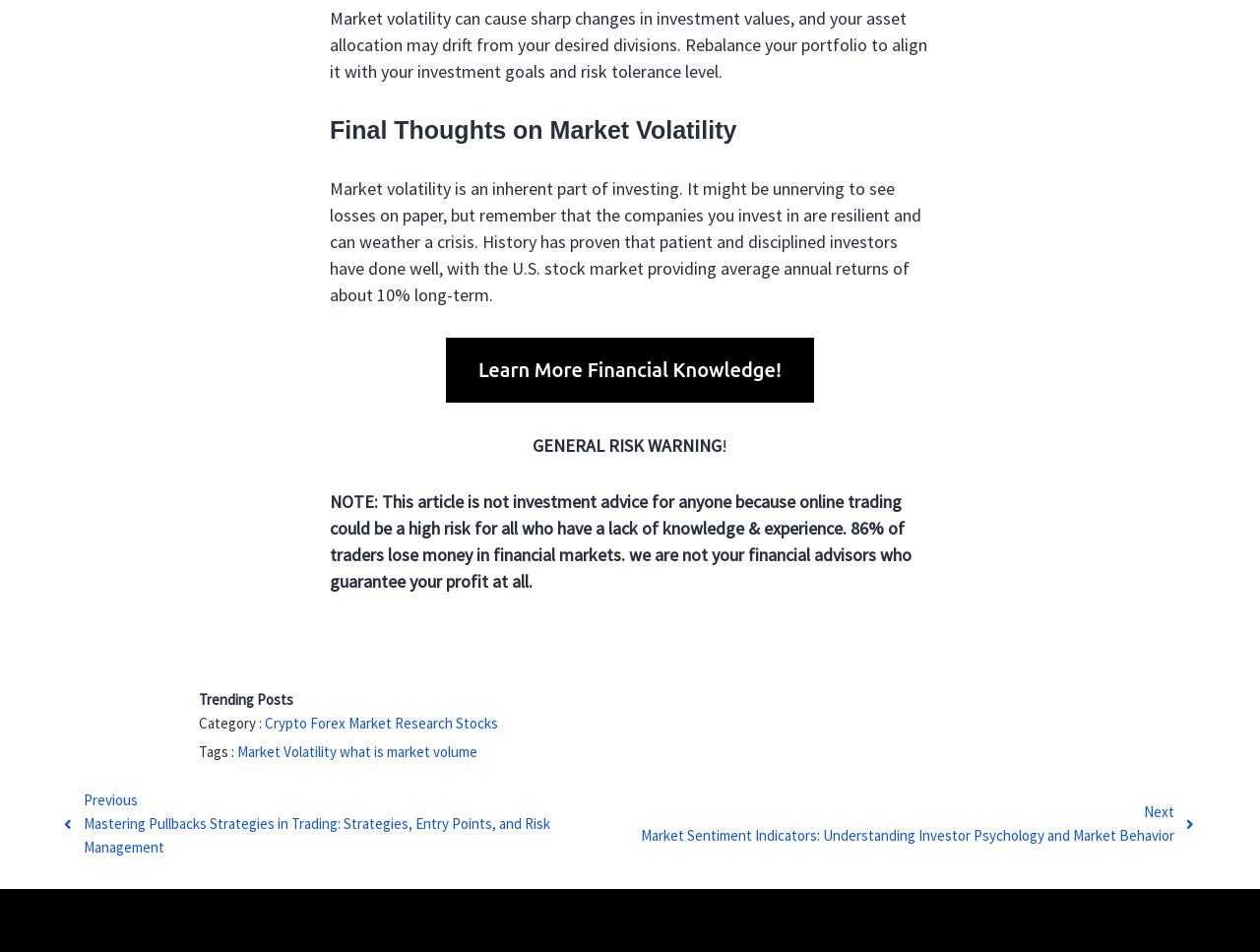Locate the bounding box coordinates of the area to click to fulfill this instruction: "Read about market volatility". The bounding box should be presented as four float numbers between 0 and 1, in the order [left, top, right, bottom].

[0.188, 0.78, 0.27, 0.799]